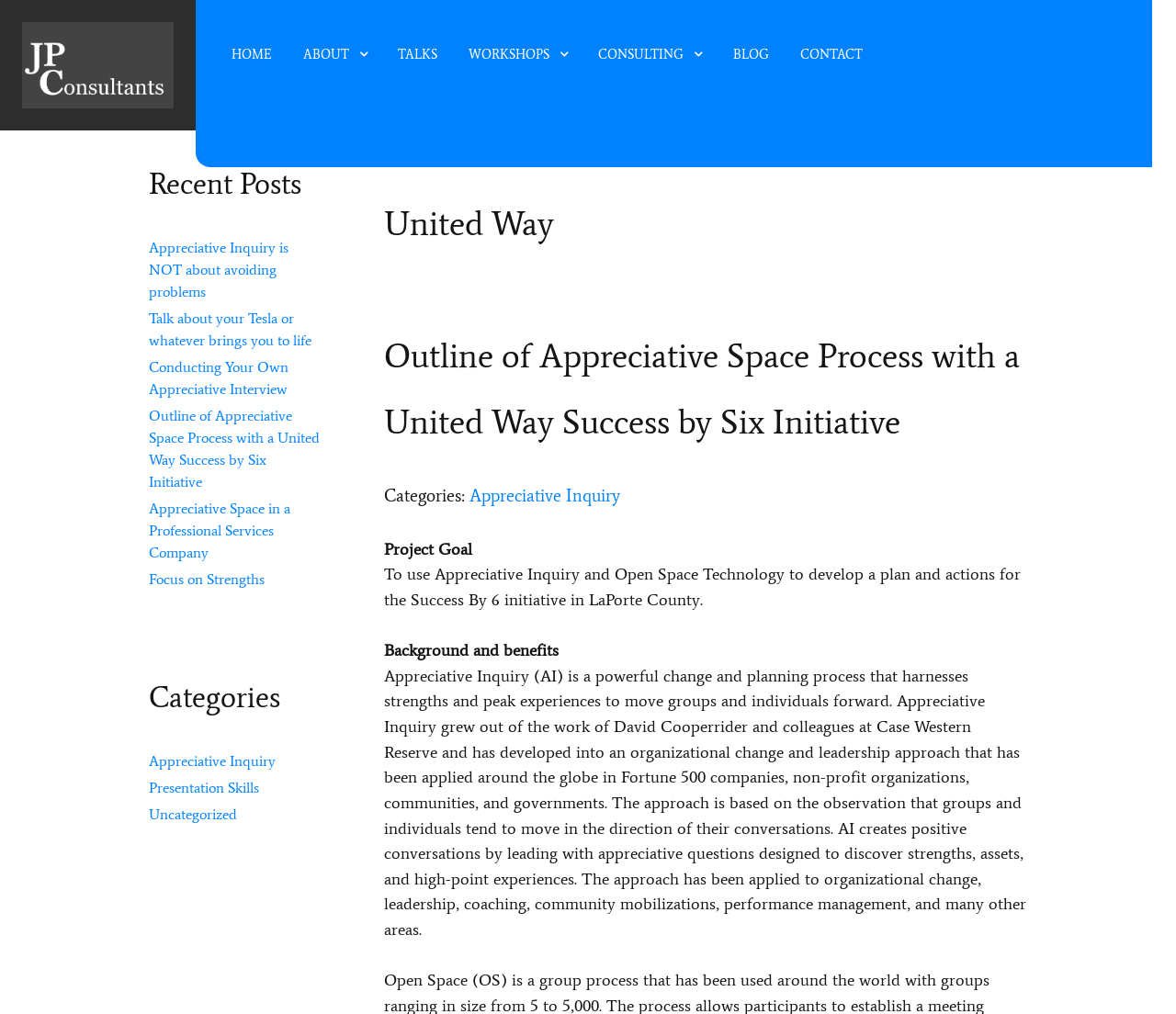Bounding box coordinates should be provided in the format (top-left x, top-left y, bottom-right x, bottom-right y) with all values between 0 and 1. Identify the bounding box for this UI element: Focus on Strengths

[0.127, 0.563, 0.225, 0.58]